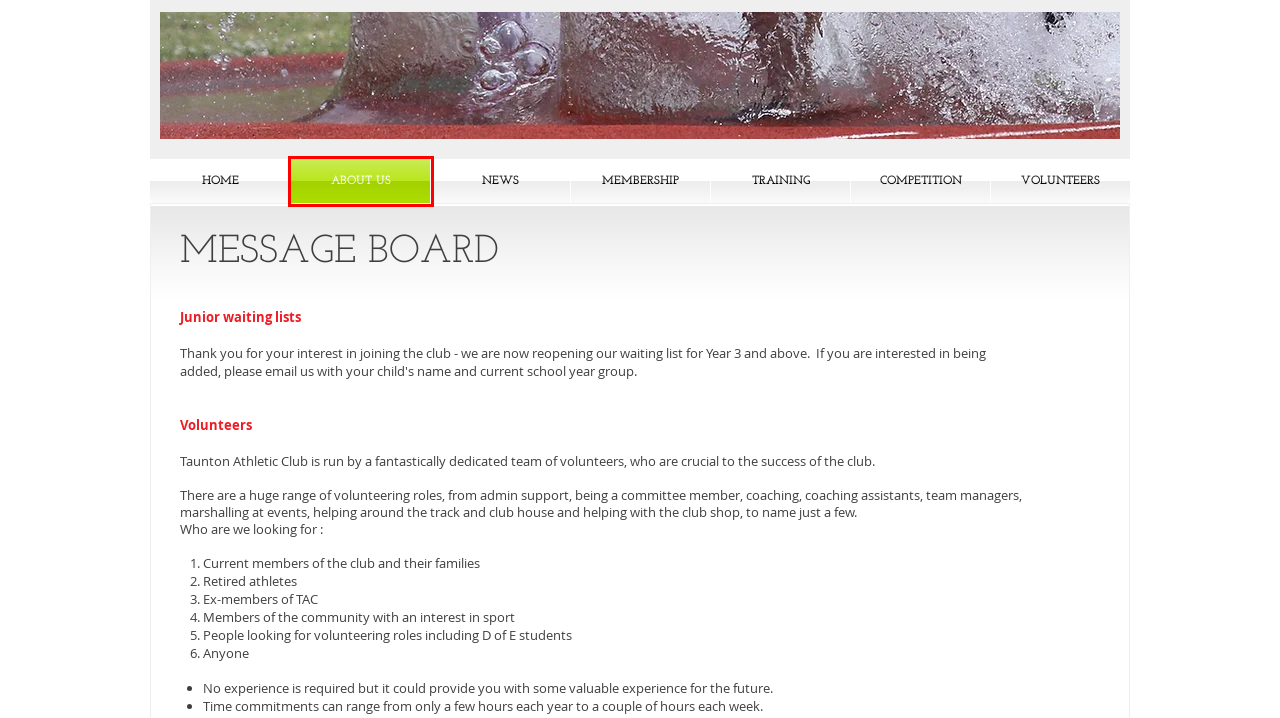Analyze the screenshot of a webpage with a red bounding box and select the webpage description that most accurately describes the new page resulting from clicking the element inside the red box. Here are the candidates:
A. VOLUNTEERS | taunton-ac
B. Taunton AC
C. MEMBERSHIP | taunton-ac
D. COMPETITION | taunton-ac
E. TRAINING | taunton-ac
F. ABOUT US | taunton-ac
G. Taunton Athletics Club | Kukri Sports | Product List
H. NEWS | taunton-ac

F